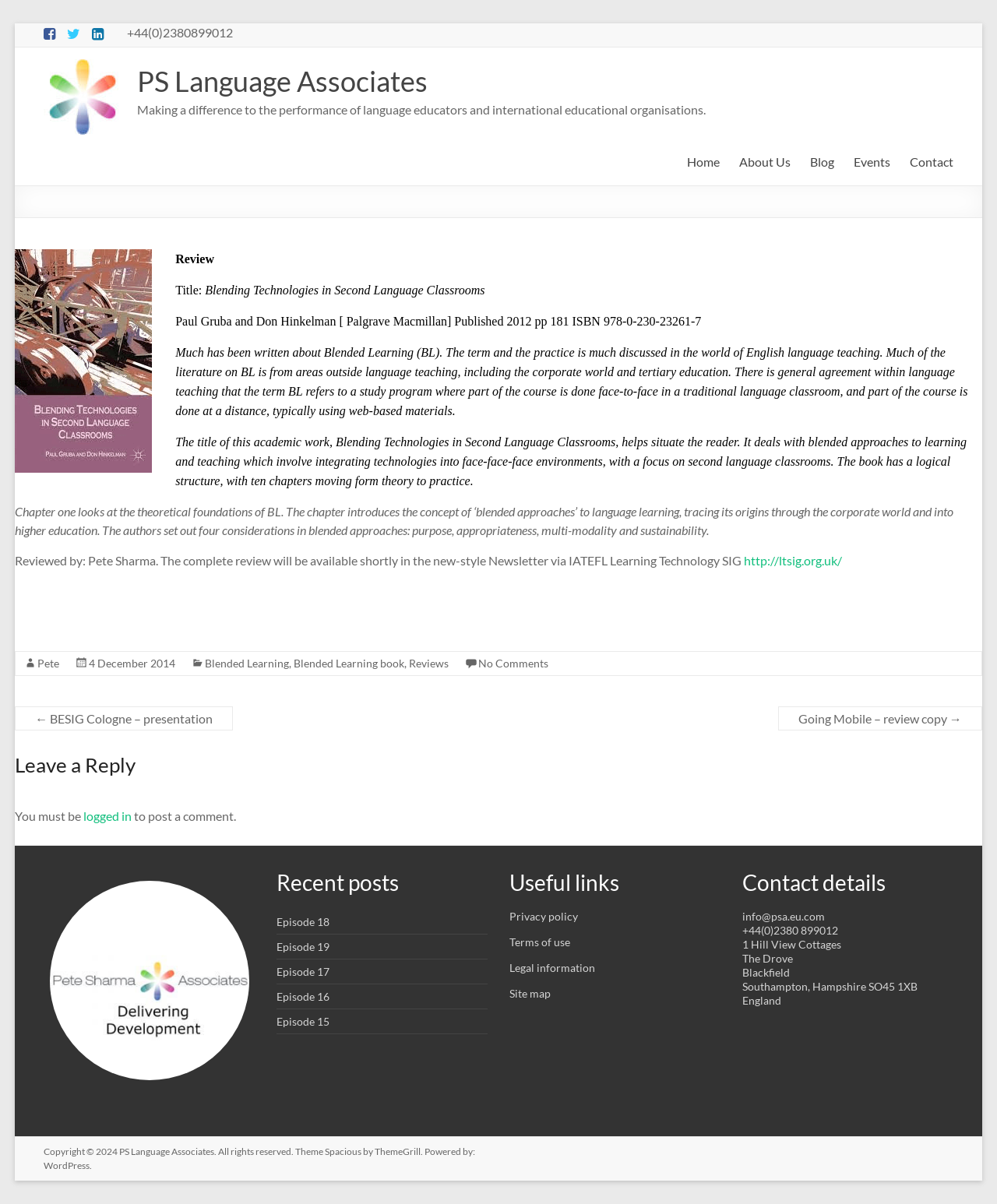What is the purpose of blended approaches to language learning?
Refer to the image and give a detailed answer to the question.

The purpose of blended approaches to language learning can be found in the article section of the webpage, where it is written as 'The book has a logical structure, with ten chapters moving from theory to practice, dealing with blended approaches to learning and teaching which involve integrating technologies into face-face environments, with a focus on second language classrooms'.